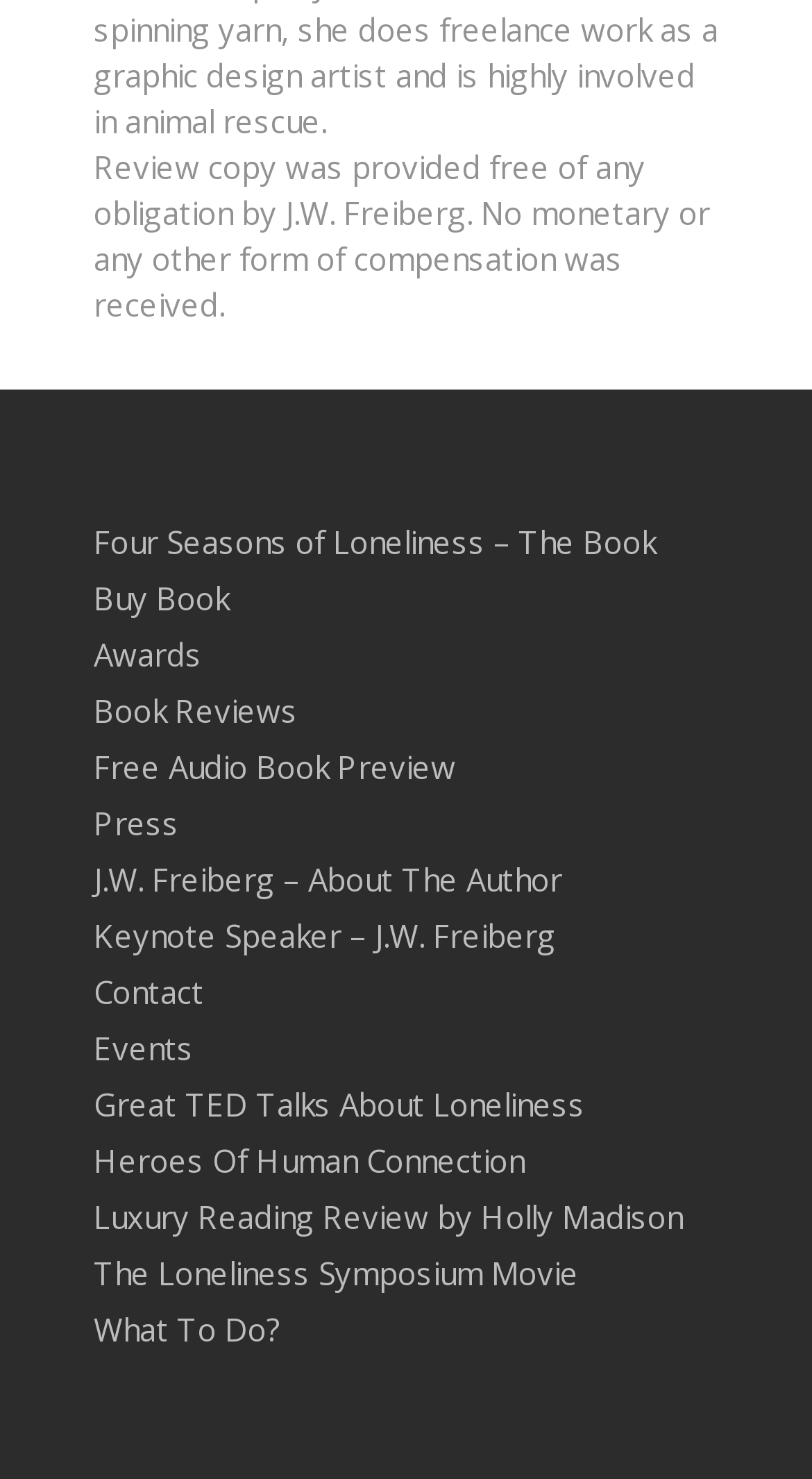Highlight the bounding box coordinates of the region I should click on to meet the following instruction: "View 'Book Reviews'".

[0.115, 0.462, 0.885, 0.5]